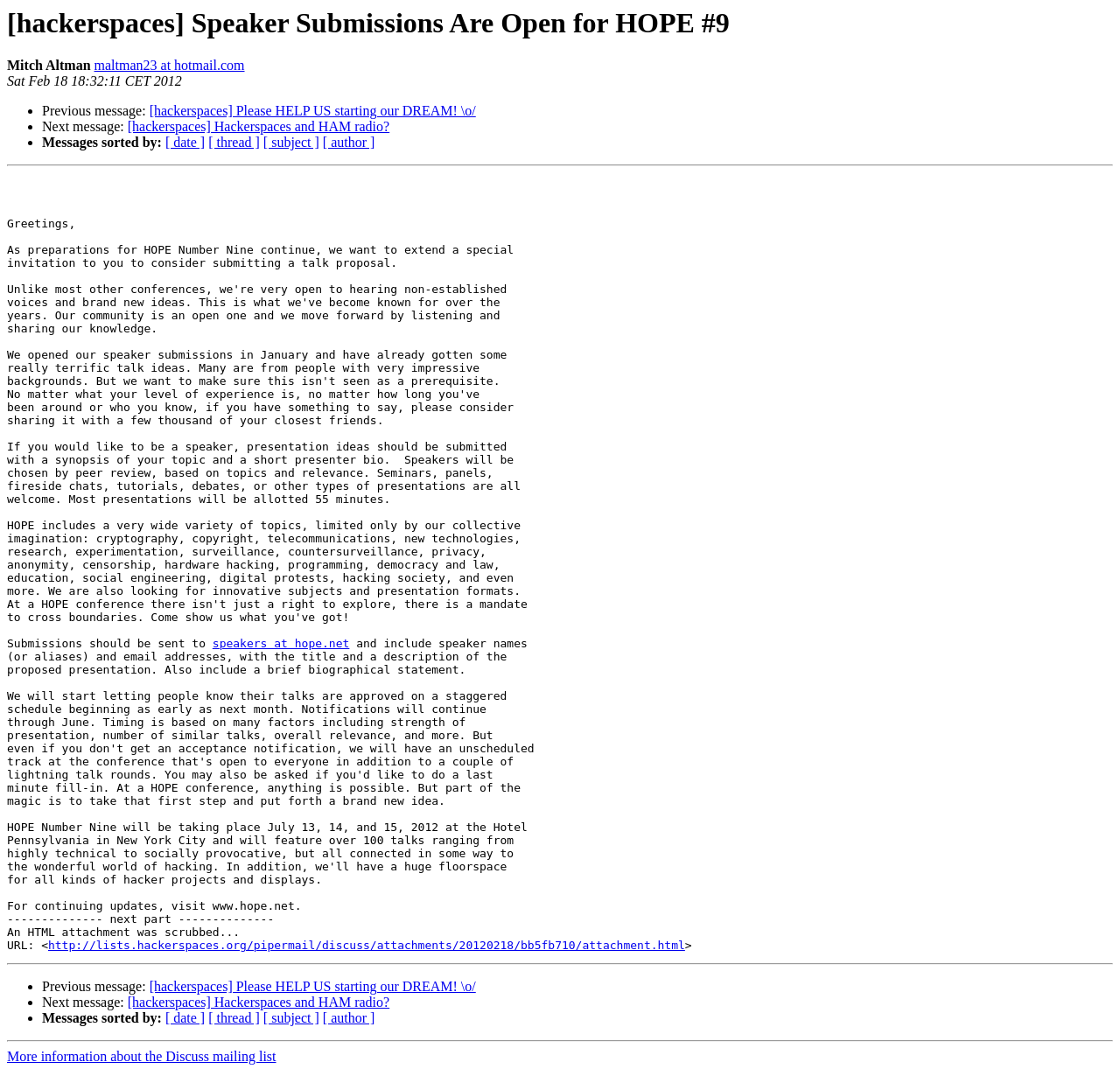Predict the bounding box of the UI element based on this description: "[hackerspaces] Hackerspaces and HAM radio?".

[0.114, 0.111, 0.348, 0.125]